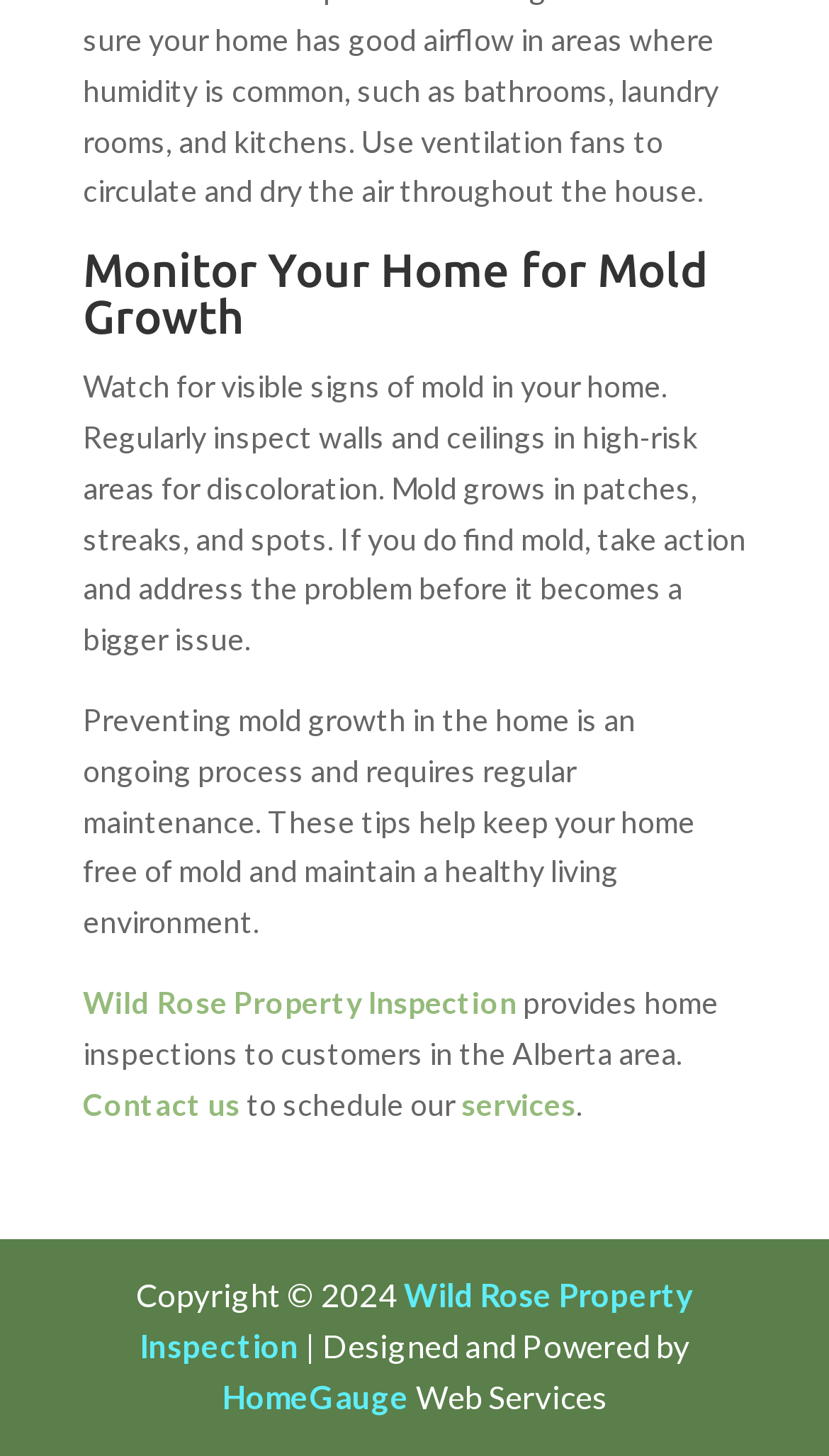Please answer the following question as detailed as possible based on the image: 
What is the copyright year of the webpage?

The copyright information is located at the bottom of the webpage, and it states 'Copyright © 2024'.